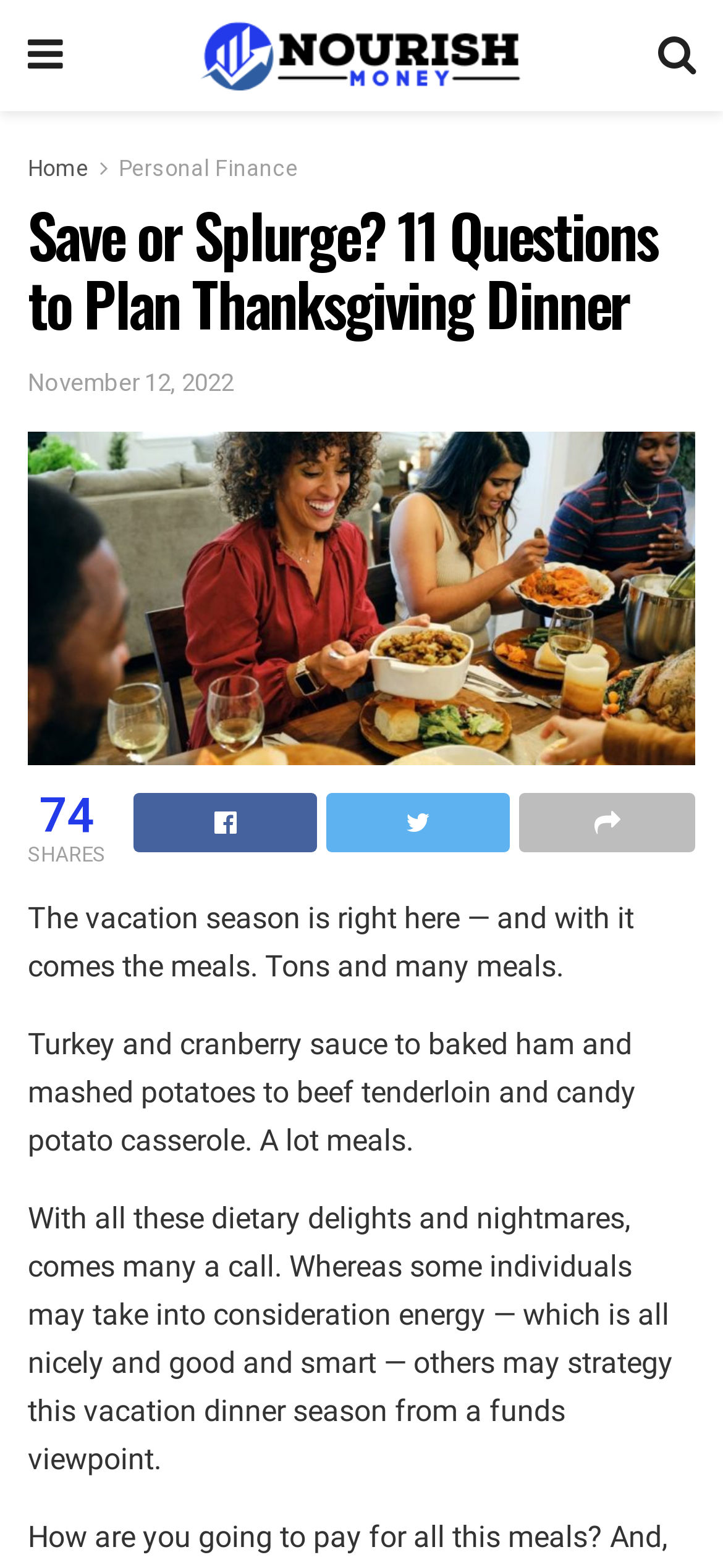Please identify the webpage's heading and generate its text content.

Save or Splurge? 11 Questions to Plan Thanksgiving Dinner